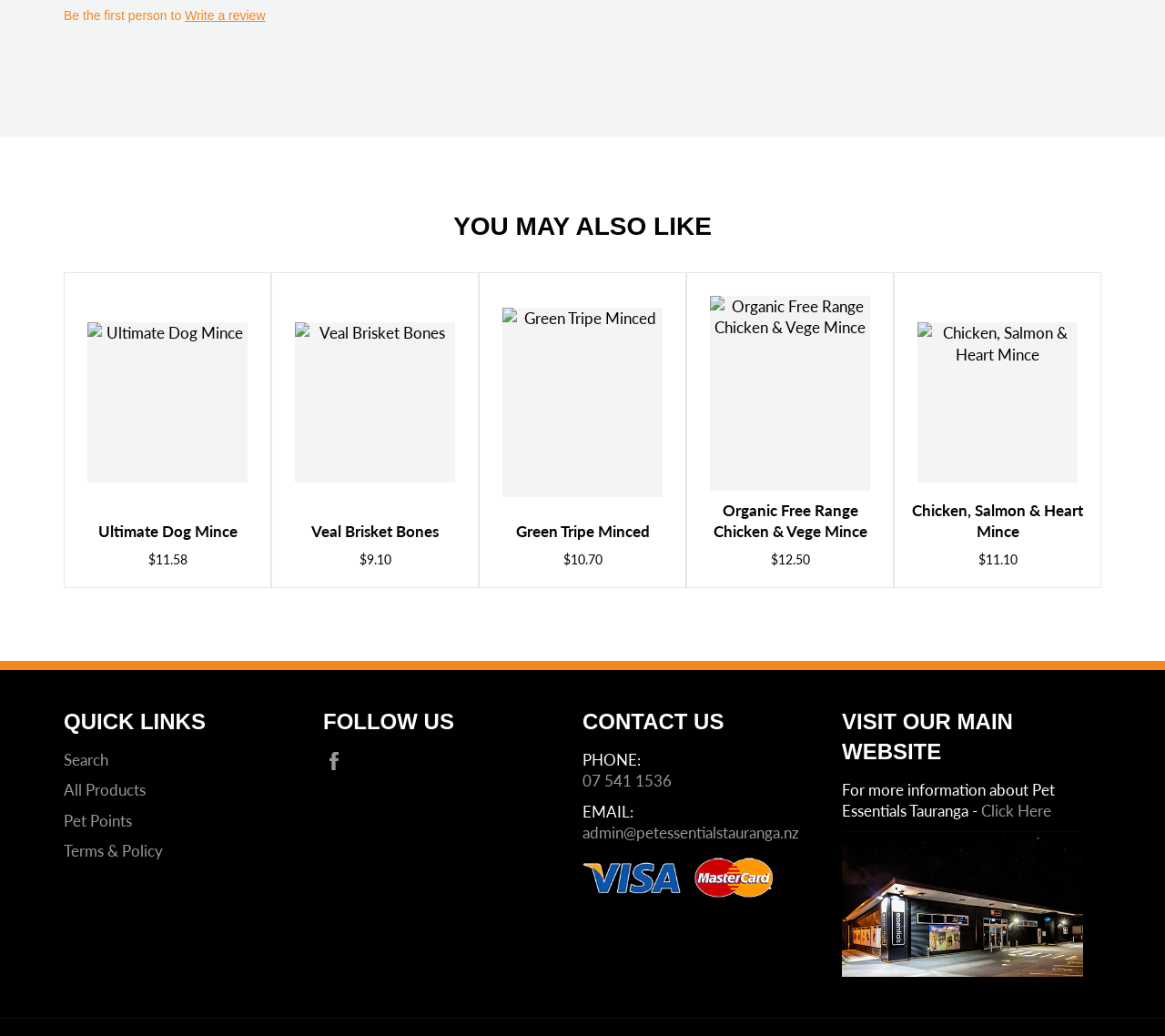What is the phone number to contact?
Use the screenshot to answer the question with a single word or phrase.

07 541 1536